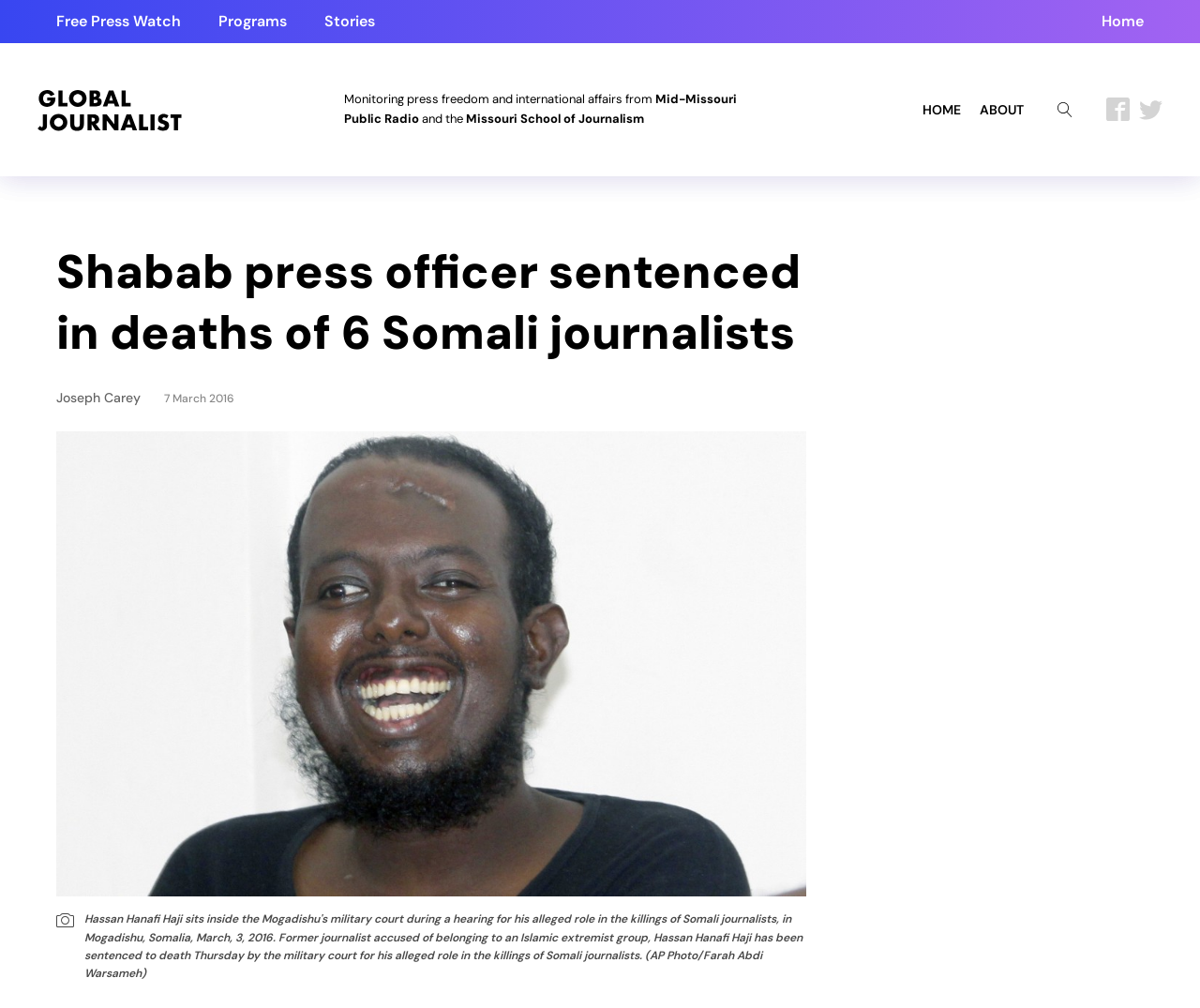Identify the bounding box for the UI element described as: "Free Press Watch". The coordinates should be four float numbers between 0 and 1, i.e., [left, top, right, bottom].

[0.047, 0.009, 0.151, 0.033]